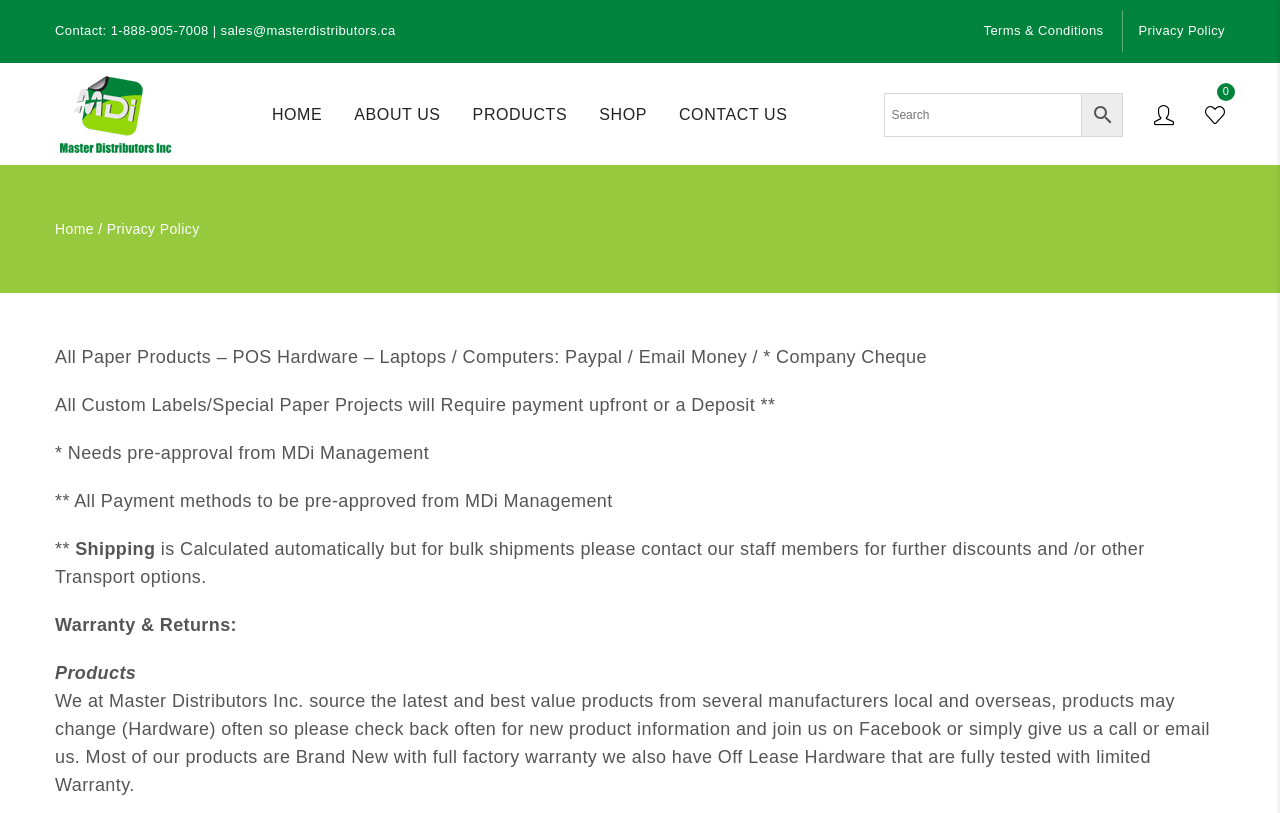Predict the bounding box coordinates of the UI element that matches this description: "Contact Us". The coordinates should be in the format [left, top, right, bottom] with each value between 0 and 1.

[0.53, 0.13, 0.615, 0.151]